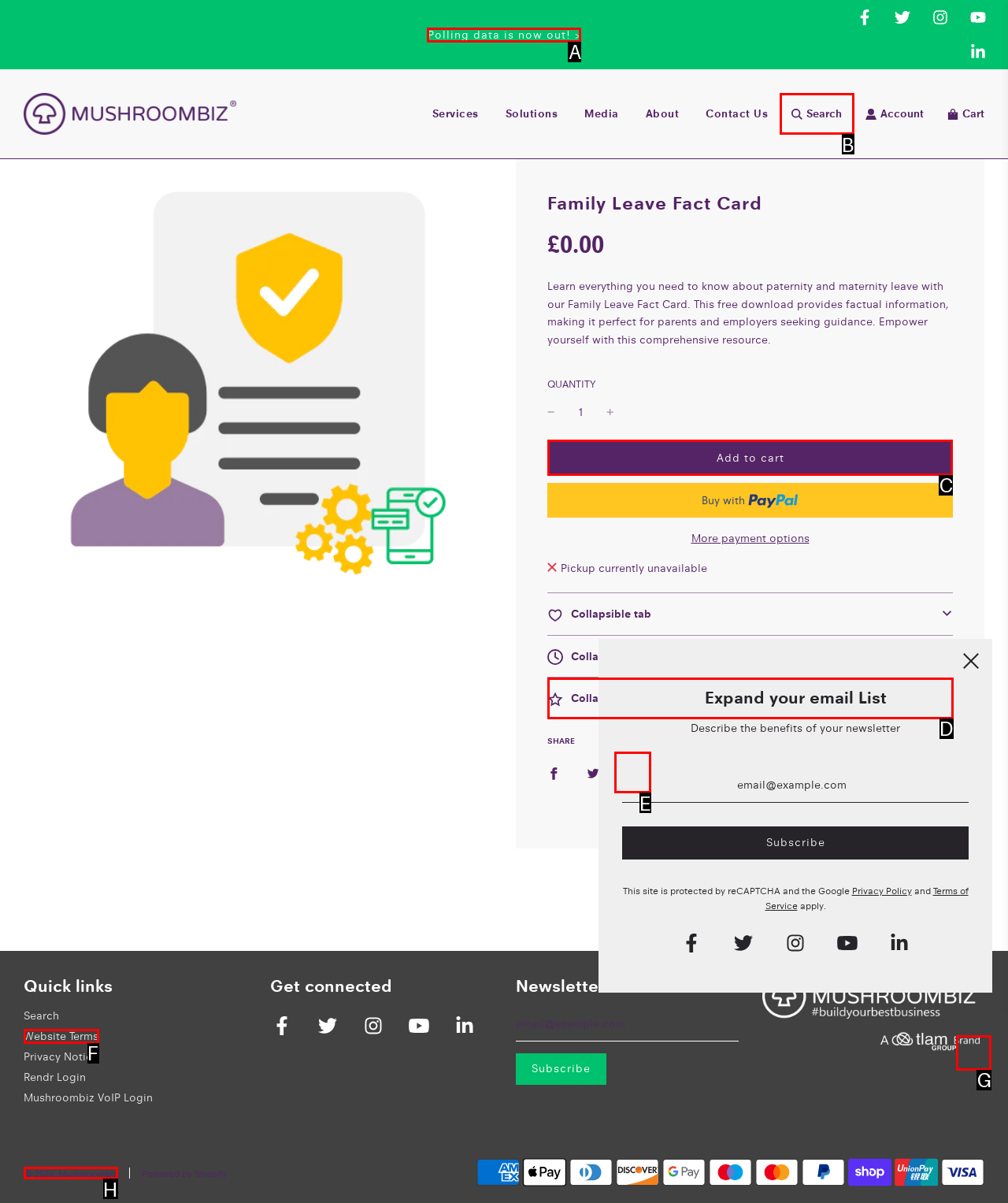Select the appropriate letter to fulfill the given instruction: Click the 'Add to cart' button
Provide the letter of the correct option directly.

C